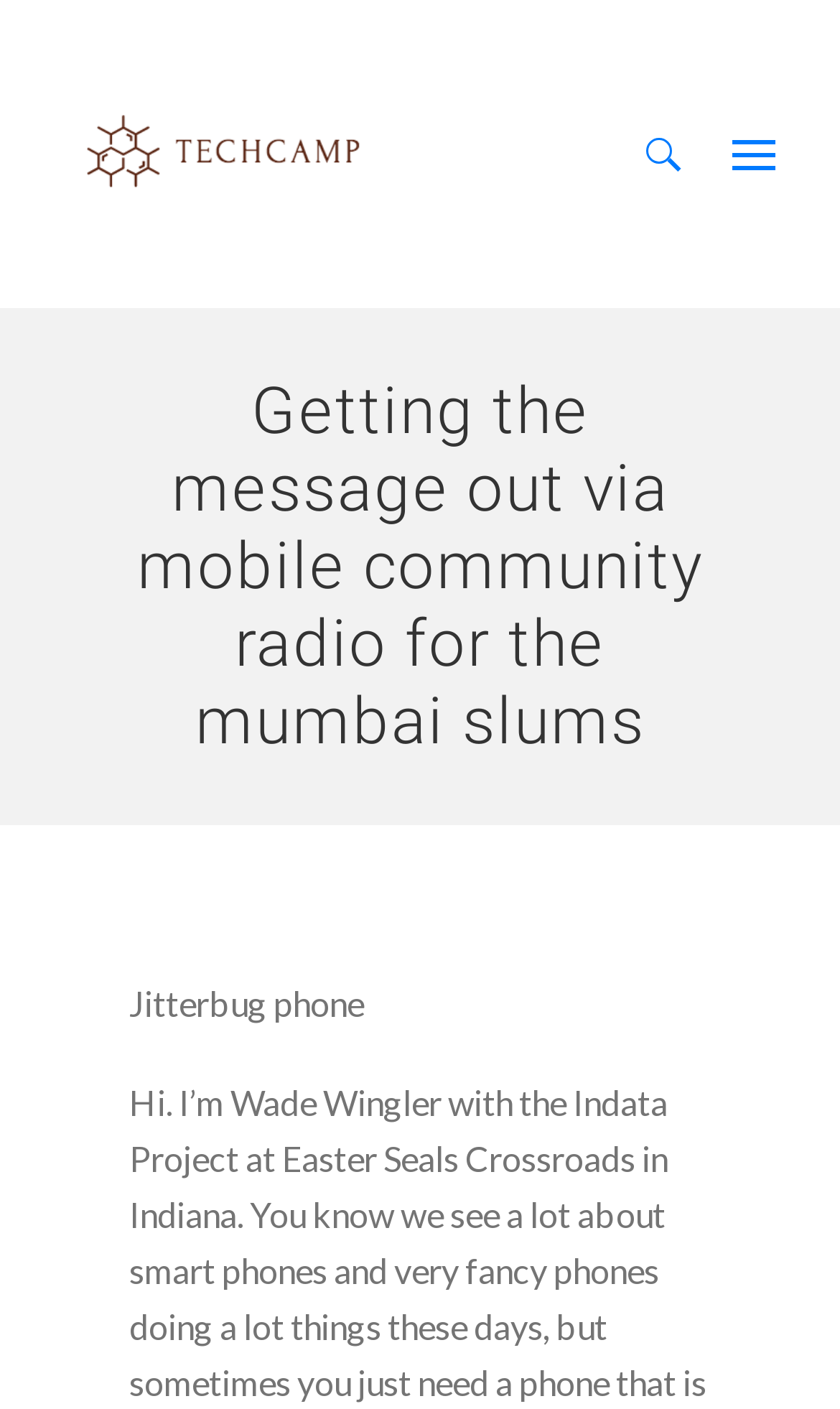Locate the UI element described by parent_node: Search for: value="Search" in the provided webpage screenshot. Return the bounding box coordinates in the format (top-left x, top-left y, bottom-right x, bottom-right y), ensuring all values are between 0 and 1.

[0.833, 0.015, 0.974, 0.107]